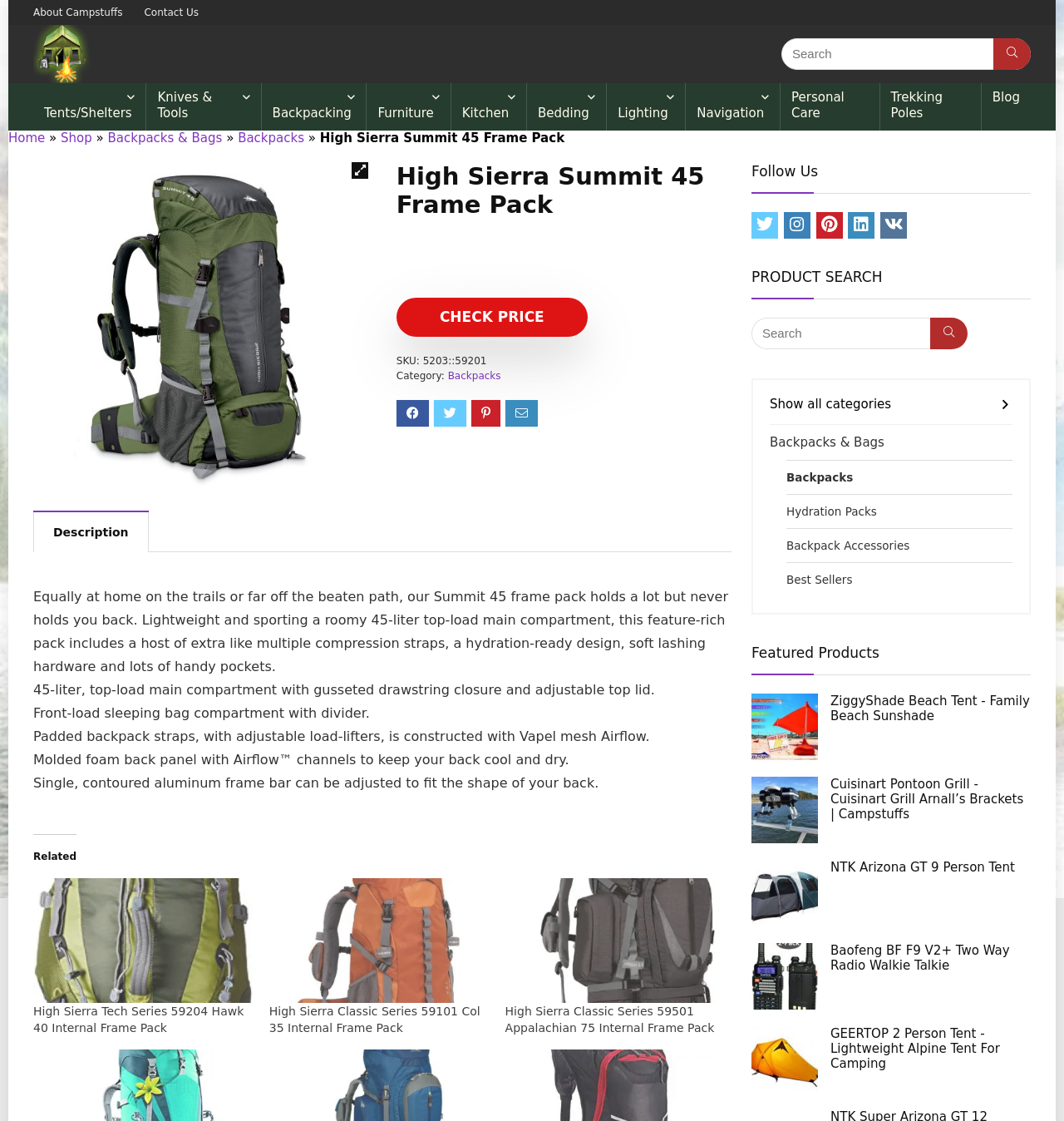Please locate the bounding box coordinates of the element that should be clicked to complete the given instruction: "Follow Campstuffs on social media".

[0.706, 0.189, 0.731, 0.213]